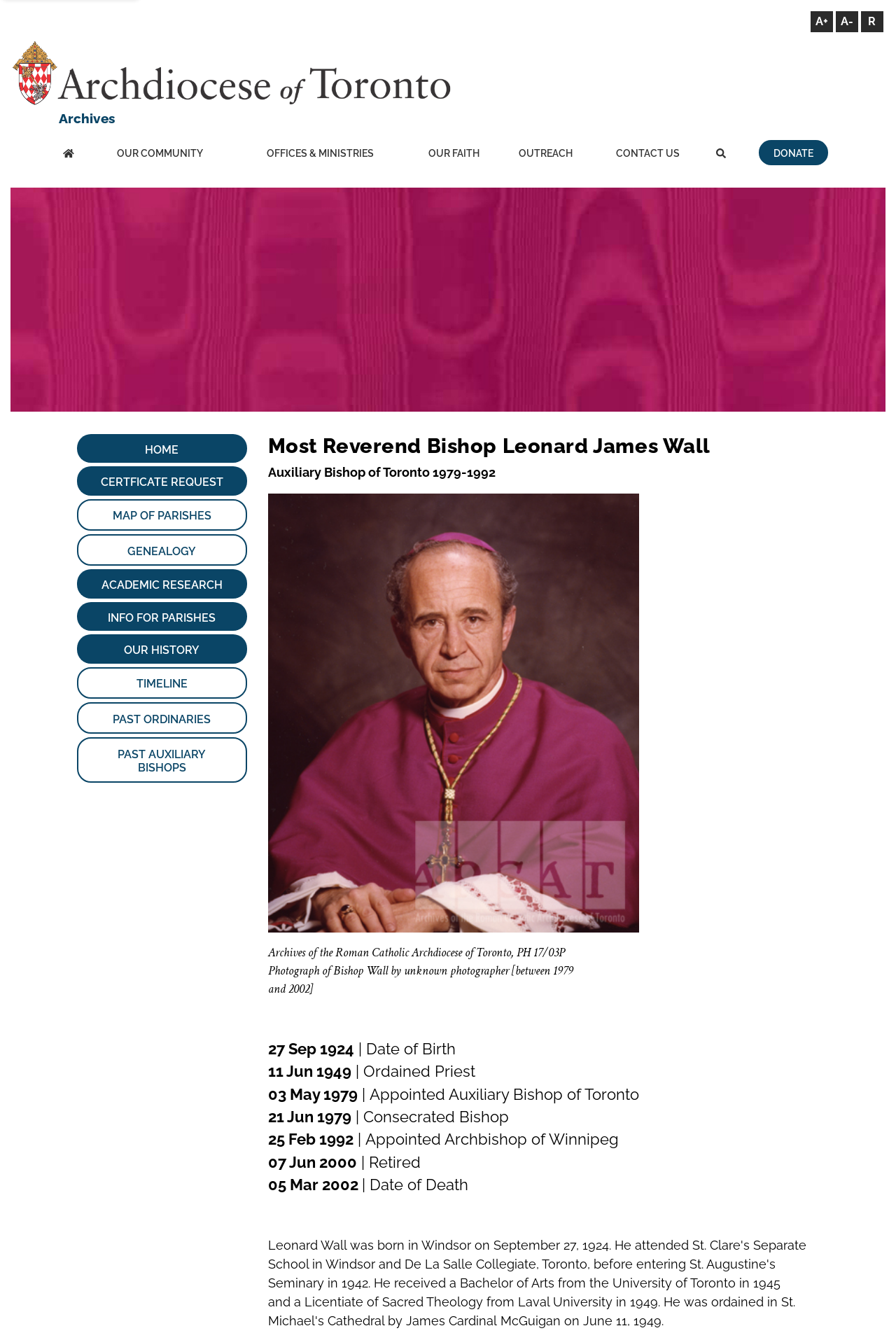Given the description of a UI element: "Map of Parishes", identify the bounding box coordinates of the matching element in the webpage screenshot.

[0.086, 0.372, 0.275, 0.396]